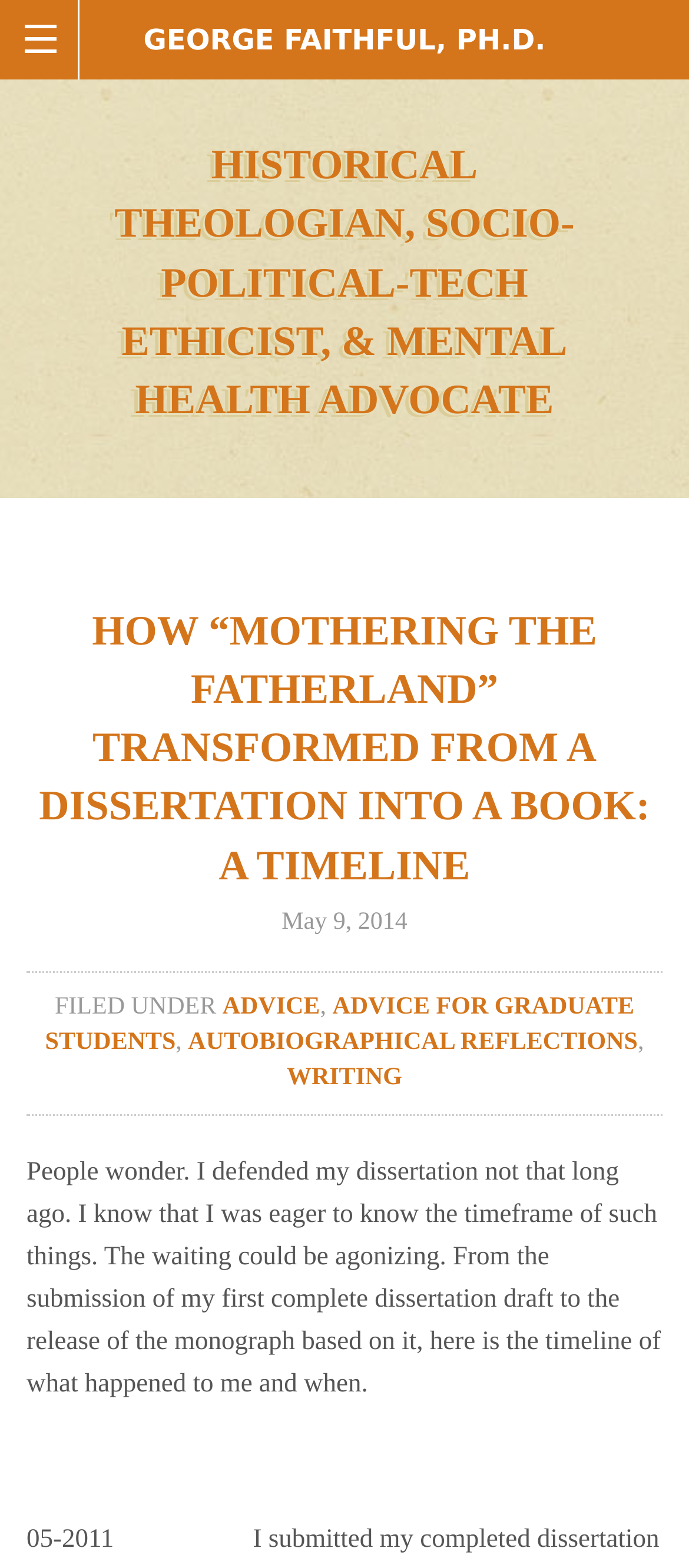What is the position of the categories relative to the blog post title?
Offer a detailed and full explanation in response to the question.

I compared the y1 and y2 coordinates of the elements and found that the link elements with the category texts have higher y1 and y2 values than the heading element with the blog post title, indicating they are positioned below the title.